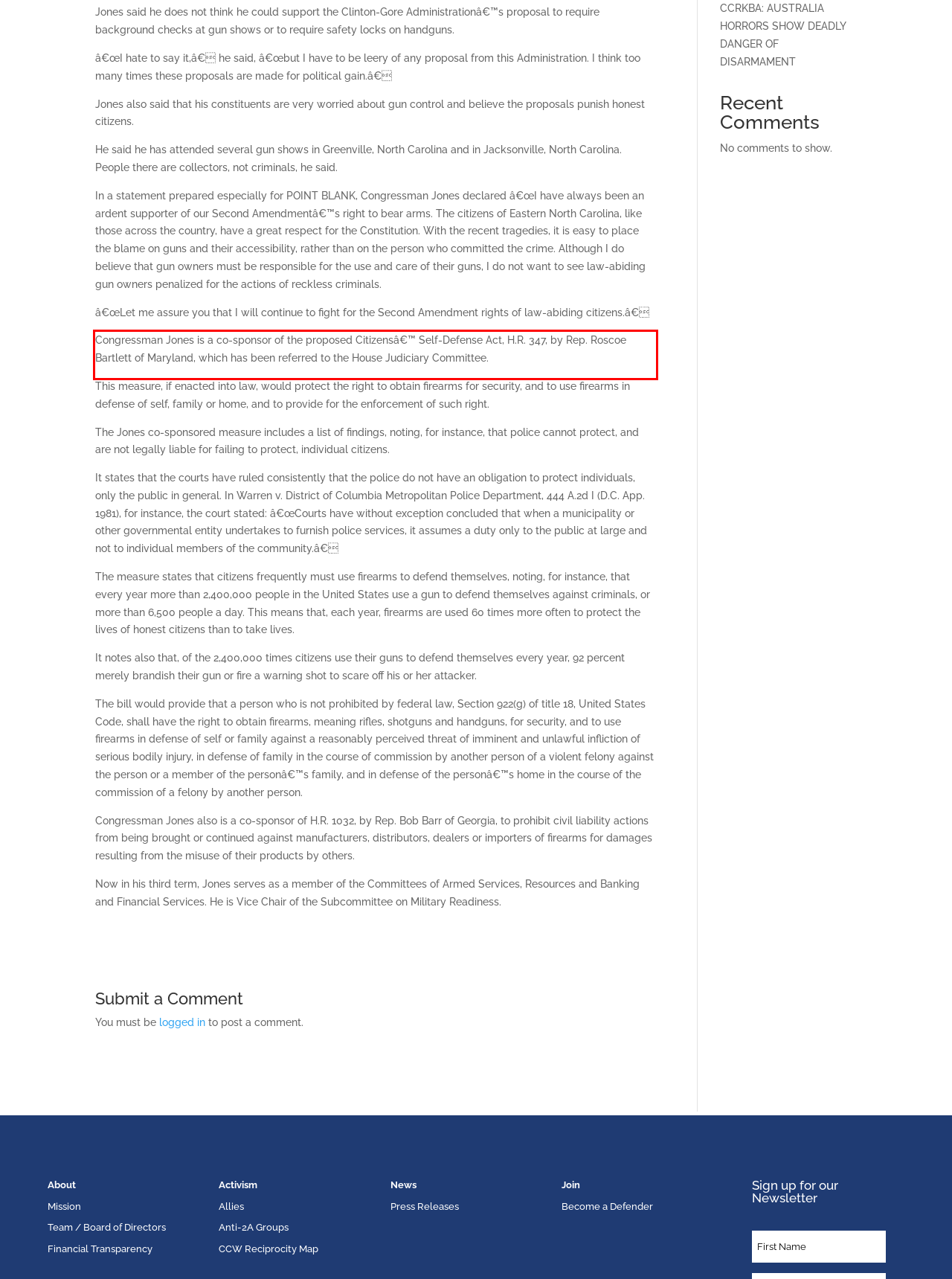Analyze the screenshot of a webpage where a red rectangle is bounding a UI element. Extract and generate the text content within this red bounding box.

Congressman Jones is a co-sponsor of the proposed Citizensâ€™ Self-Defense Act, H.R. 347, by Rep. Roscoe Bartlett of Maryland, which has been referred to the House Judiciary Committee.